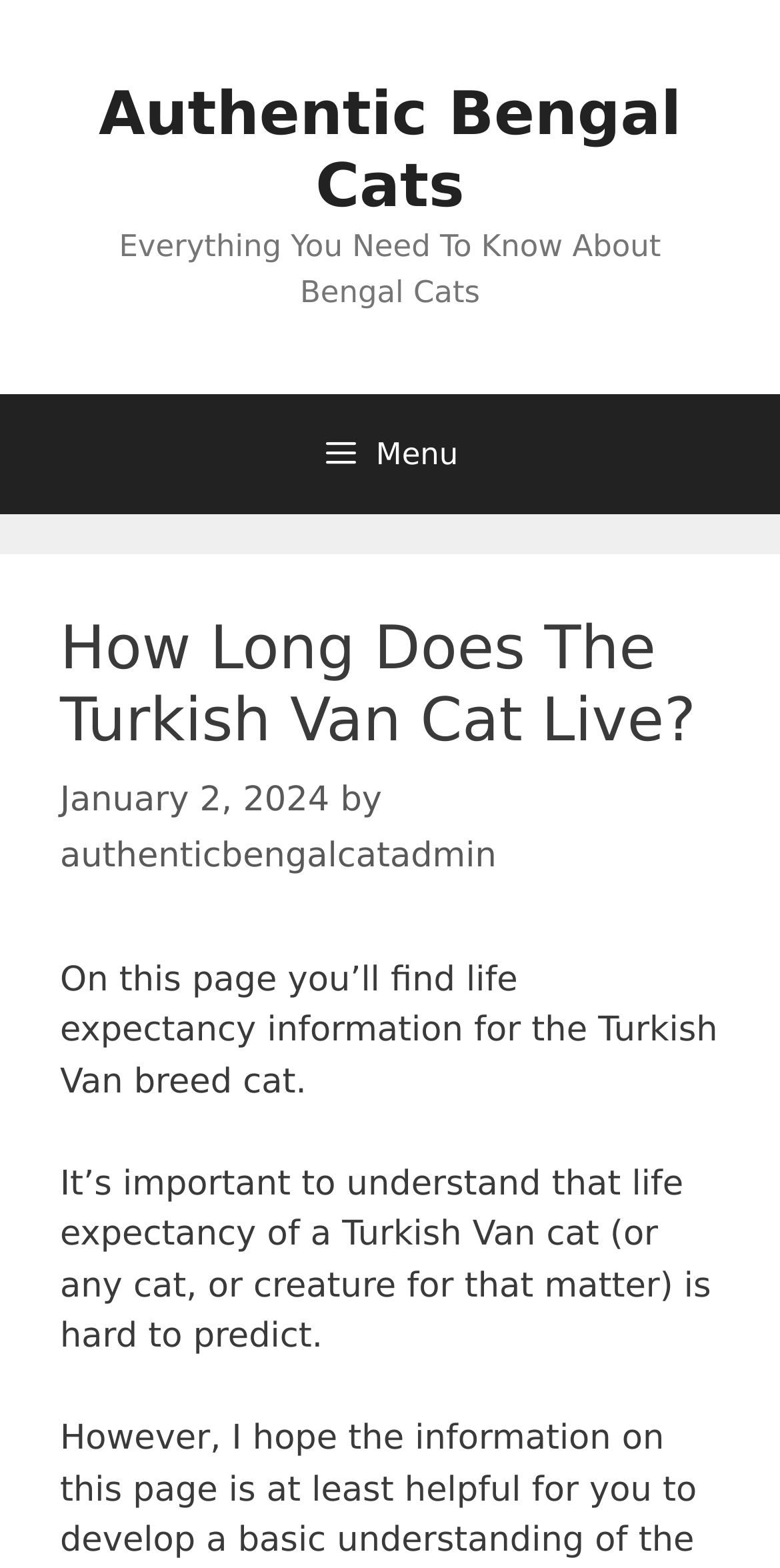Who is the author of the article?
Please utilize the information in the image to give a detailed response to the question.

I found the author of the article by looking at the link element in the content section, which is located below the main heading. The link text is 'authenticbengalcatadmin', which is likely the author's username or identifier.